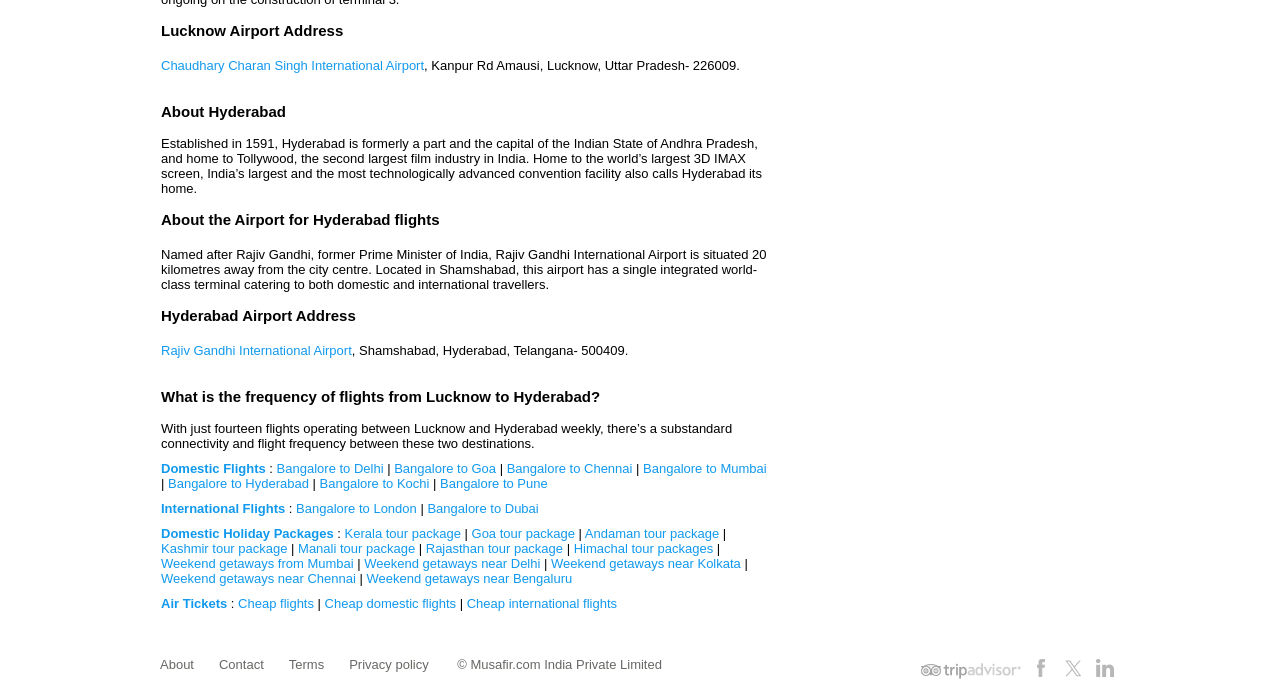Specify the bounding box coordinates of the area to click in order to follow the given instruction: "Check the frequency of flights from Lucknow to Hyderabad."

[0.126, 0.604, 0.572, 0.647]